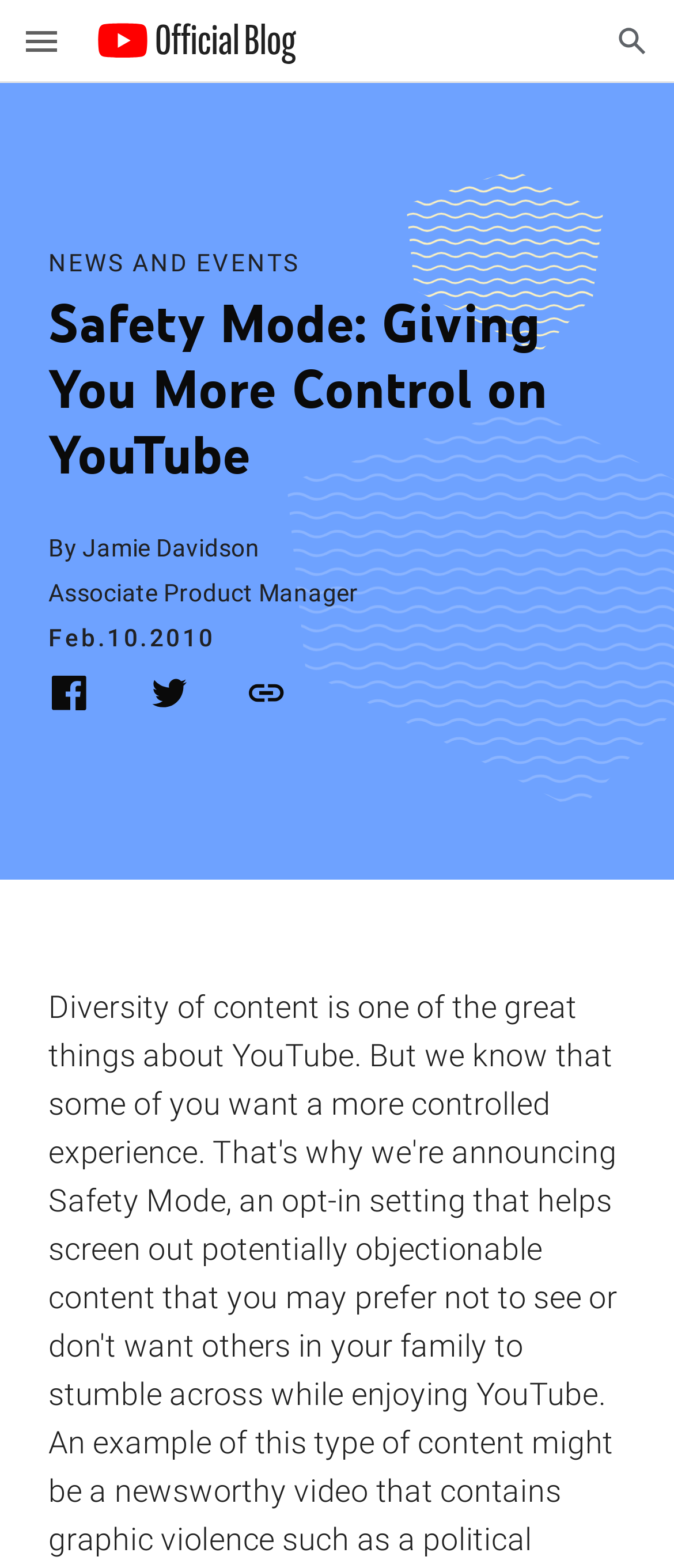Using floating point numbers between 0 and 1, provide the bounding box coordinates in the format (top-left x, top-left y, bottom-right x, bottom-right y). Locate the UI element described here: Become a Member

None